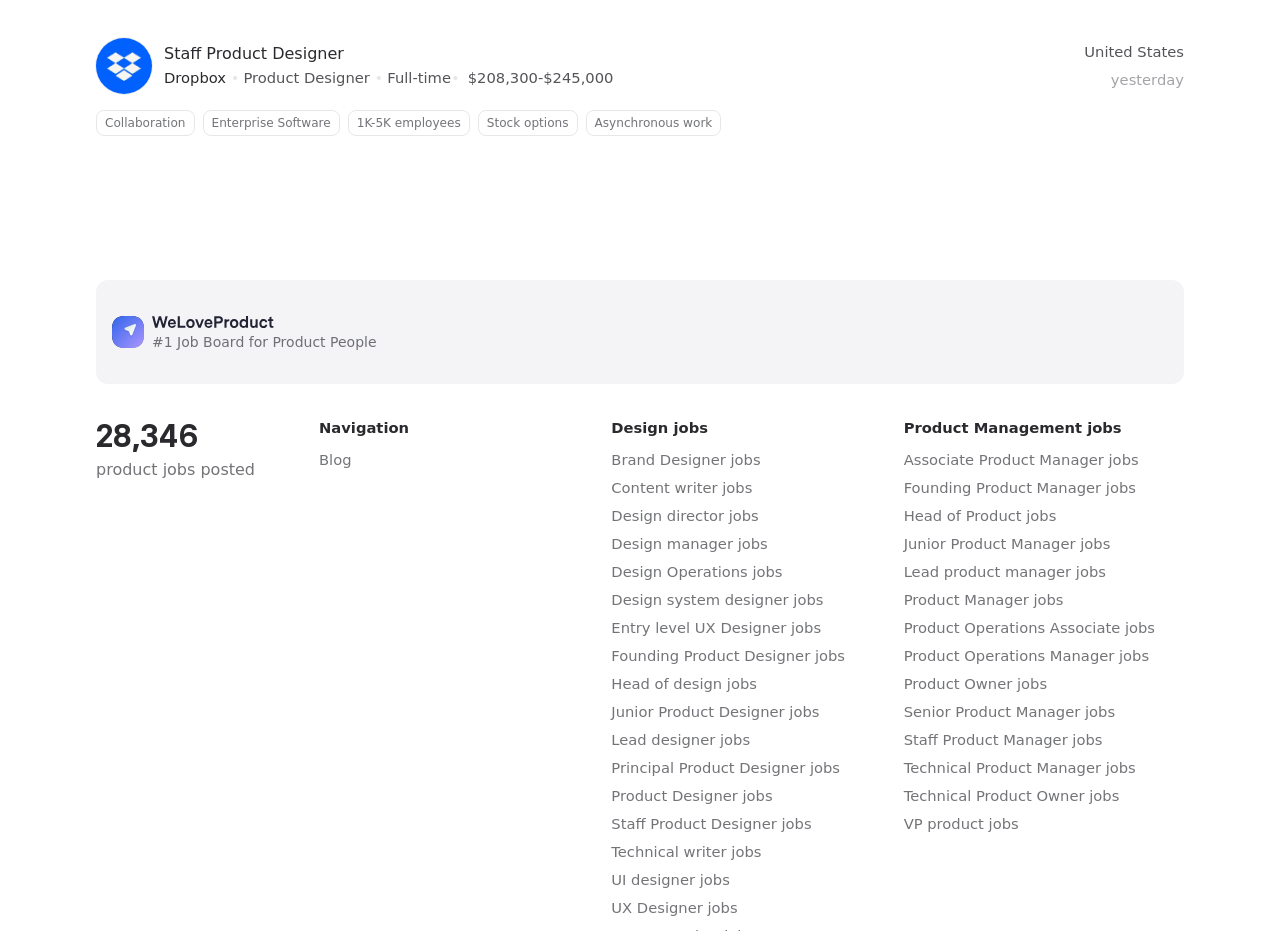Determine the bounding box coordinates of the region that needs to be clicked to achieve the task: "Explore Design jobs".

[0.478, 0.45, 0.553, 0.469]